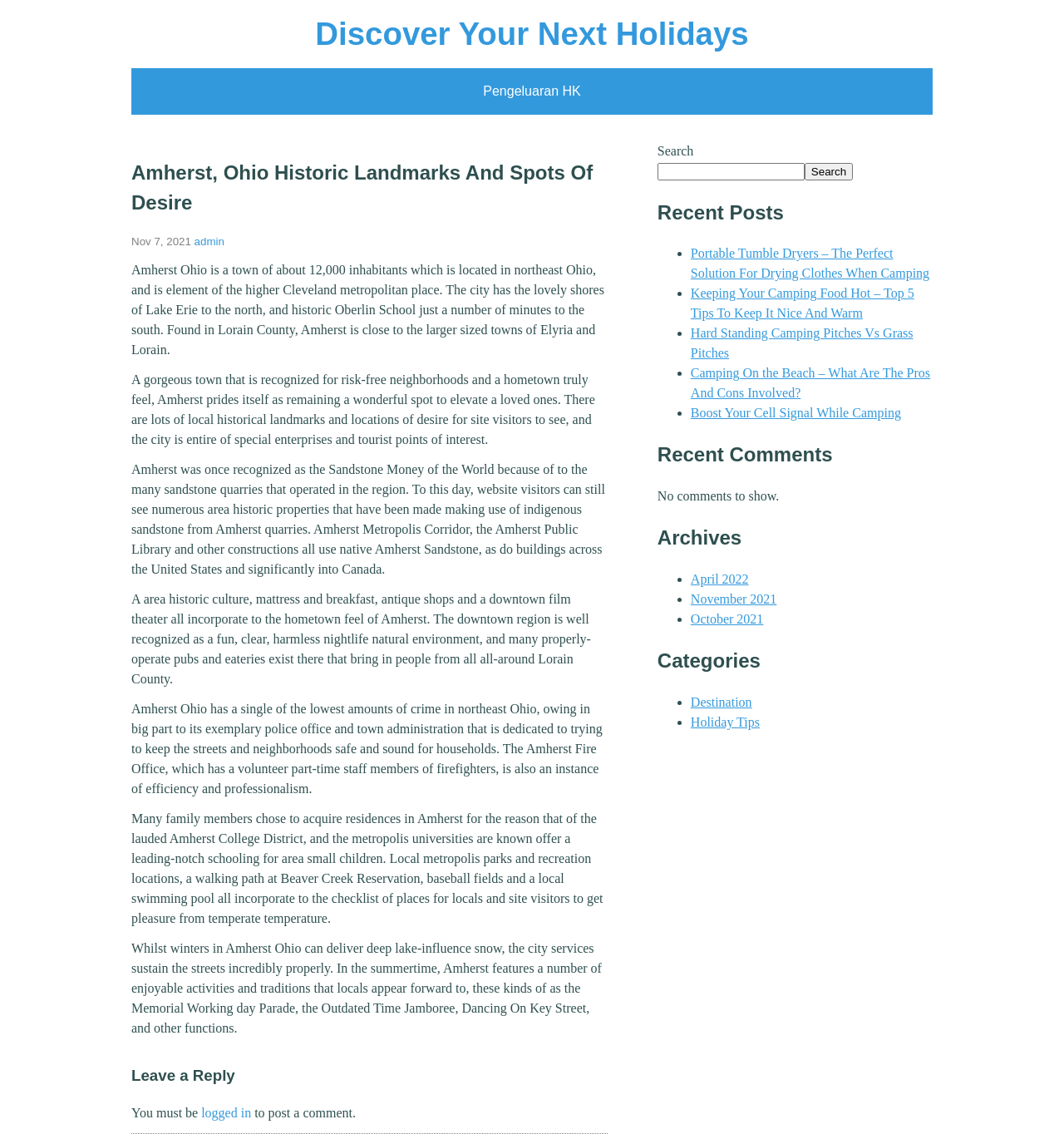Show the bounding box coordinates of the element that should be clicked to complete the task: "Explore categories".

[0.618, 0.57, 0.877, 0.596]